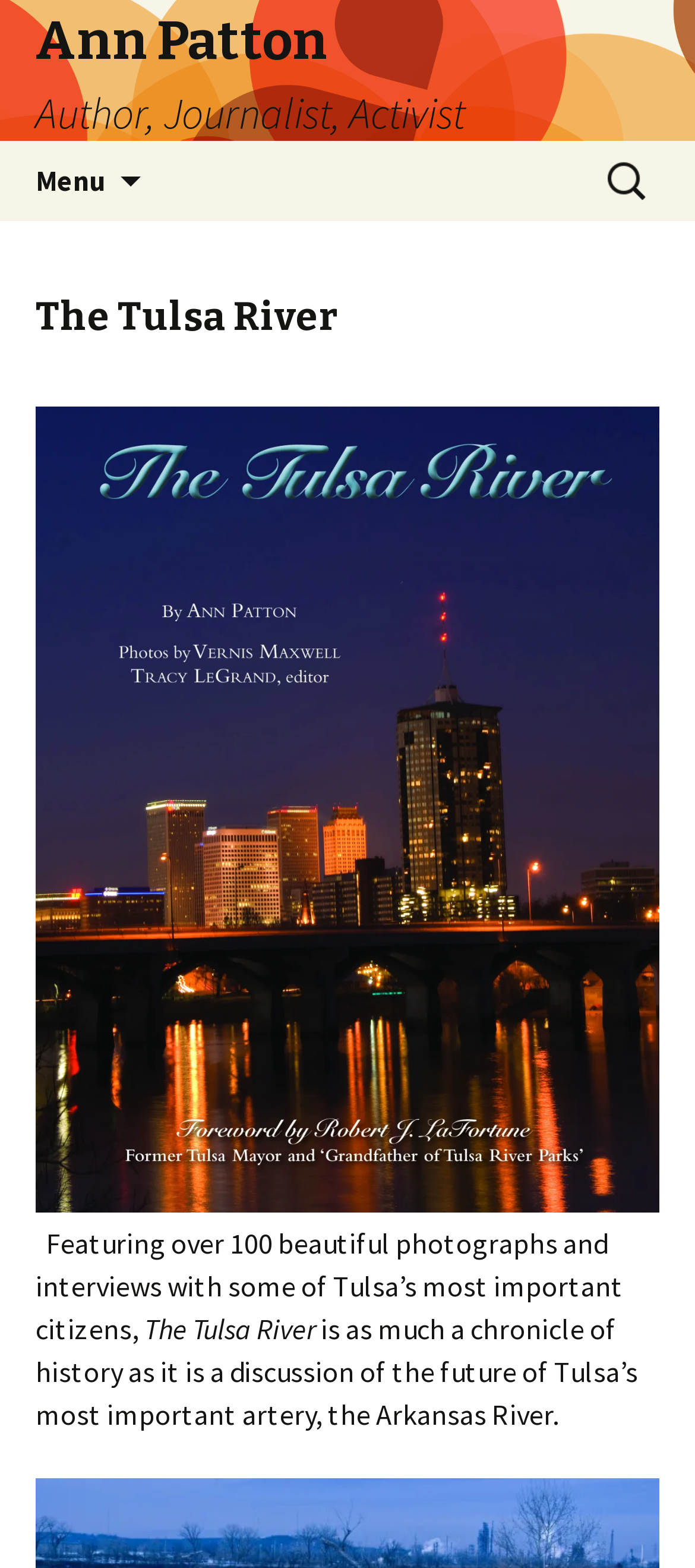Please provide a detailed answer to the question below by examining the image:
How many photographs are featured in the book?

The answer can be found by reading the text on the webpage, which says 'Featuring over 100 beautiful photographs...'. This indicates that the book features more than 100 photographs.